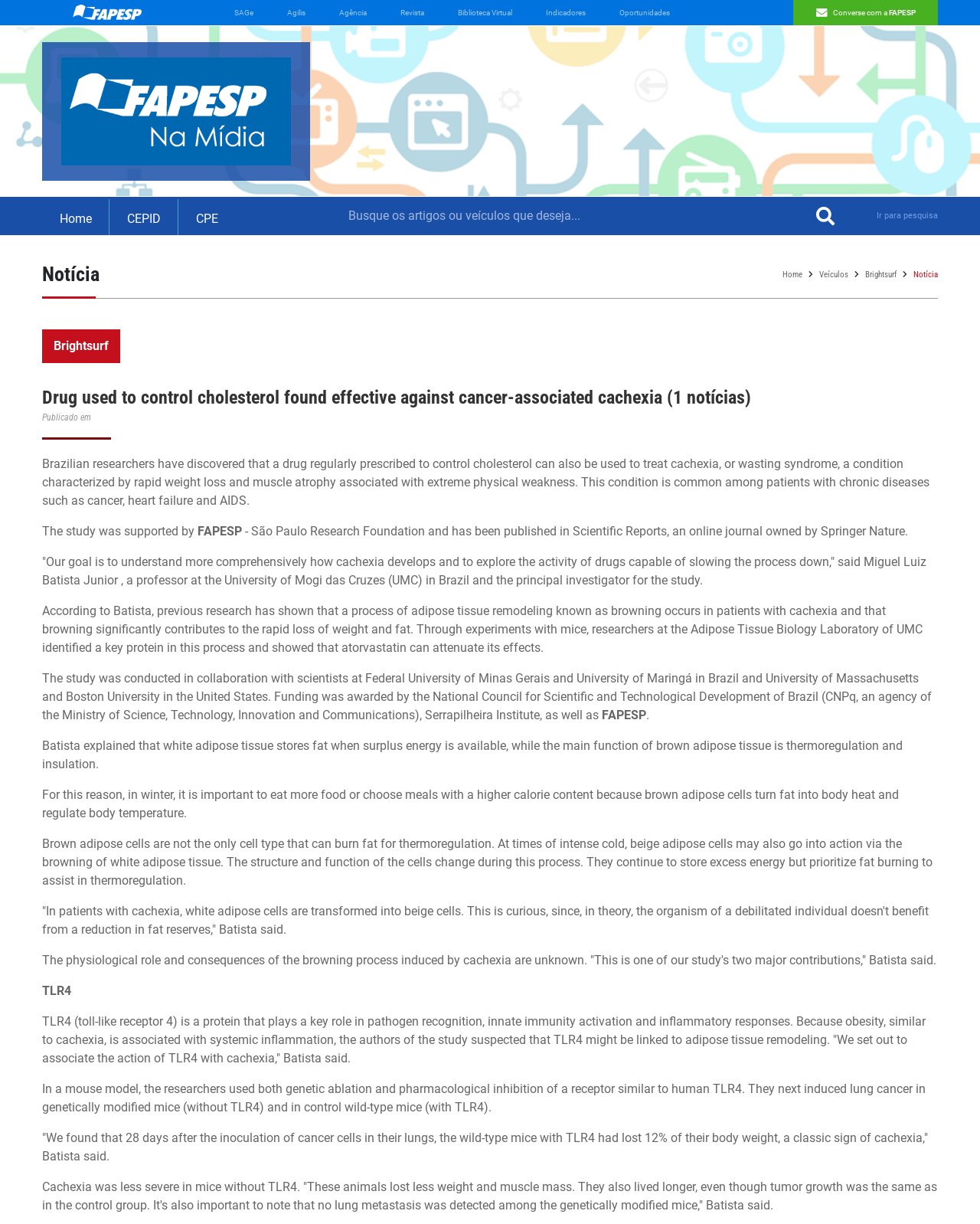Identify the bounding box for the UI element described as: "Ir para pesquisa". The coordinates should be four float numbers between 0 and 1, i.e., [left, top, right, bottom].

[0.895, 0.171, 0.957, 0.182]